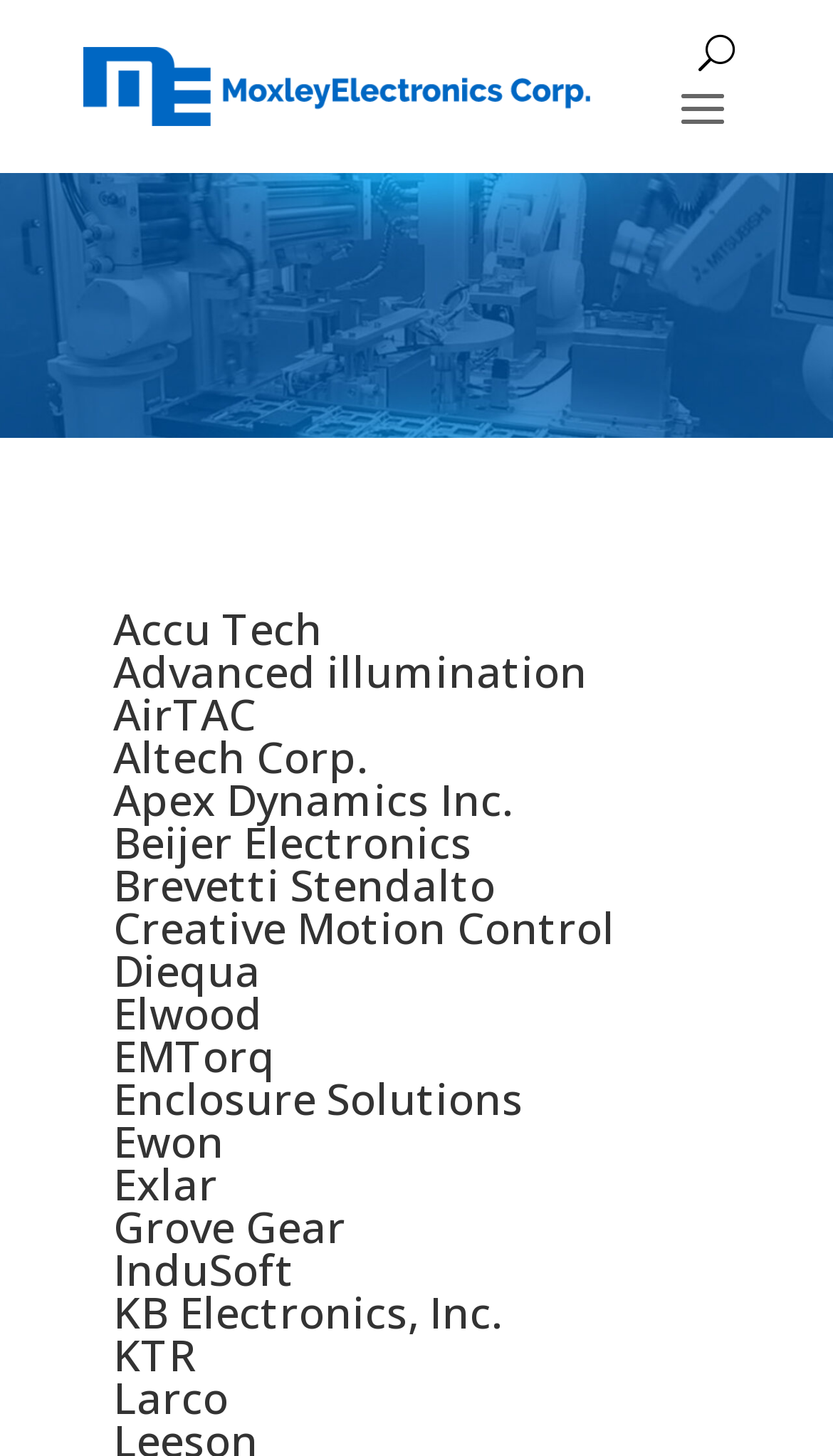What is the first link on the page?
Identify the answer in the screenshot and reply with a single word or phrase.

Accu Tech